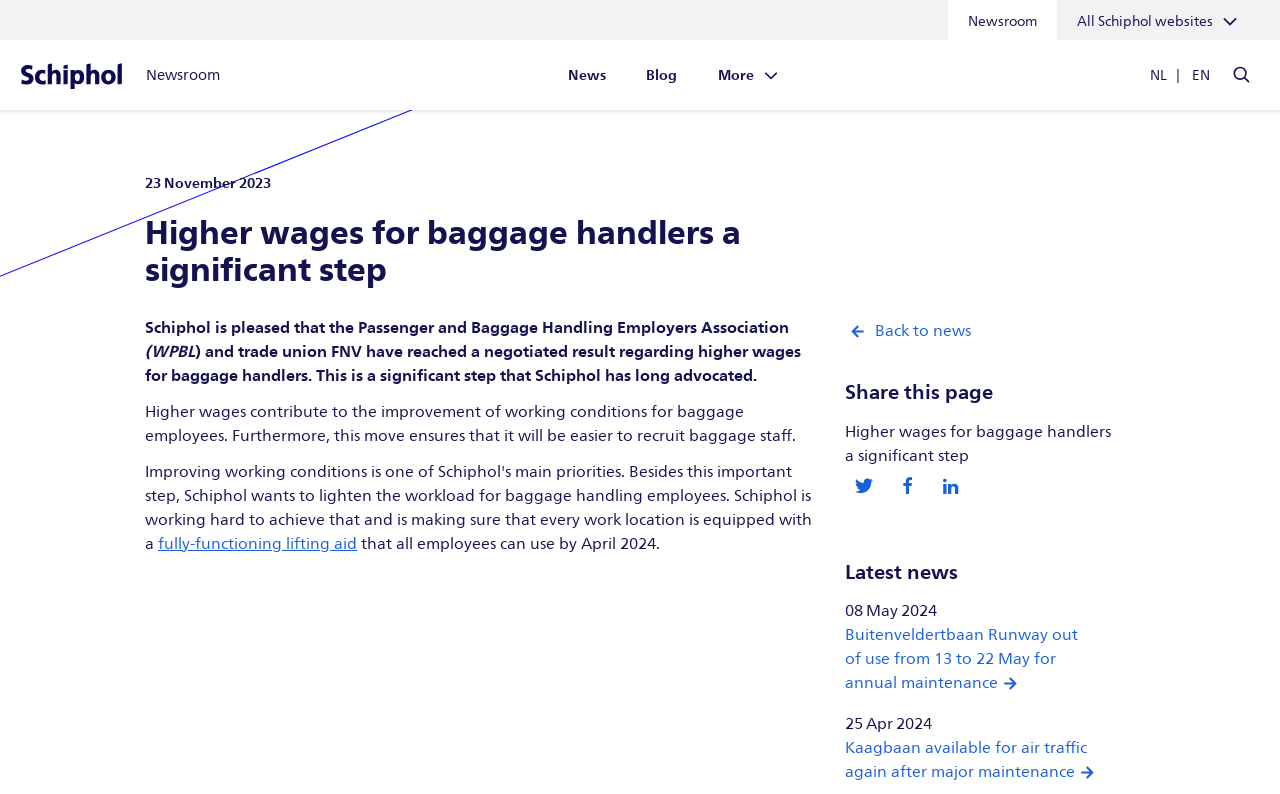What is the purpose of the 'Latest news' section?
Using the image as a reference, answer the question with a short word or phrase.

To display recent news articles